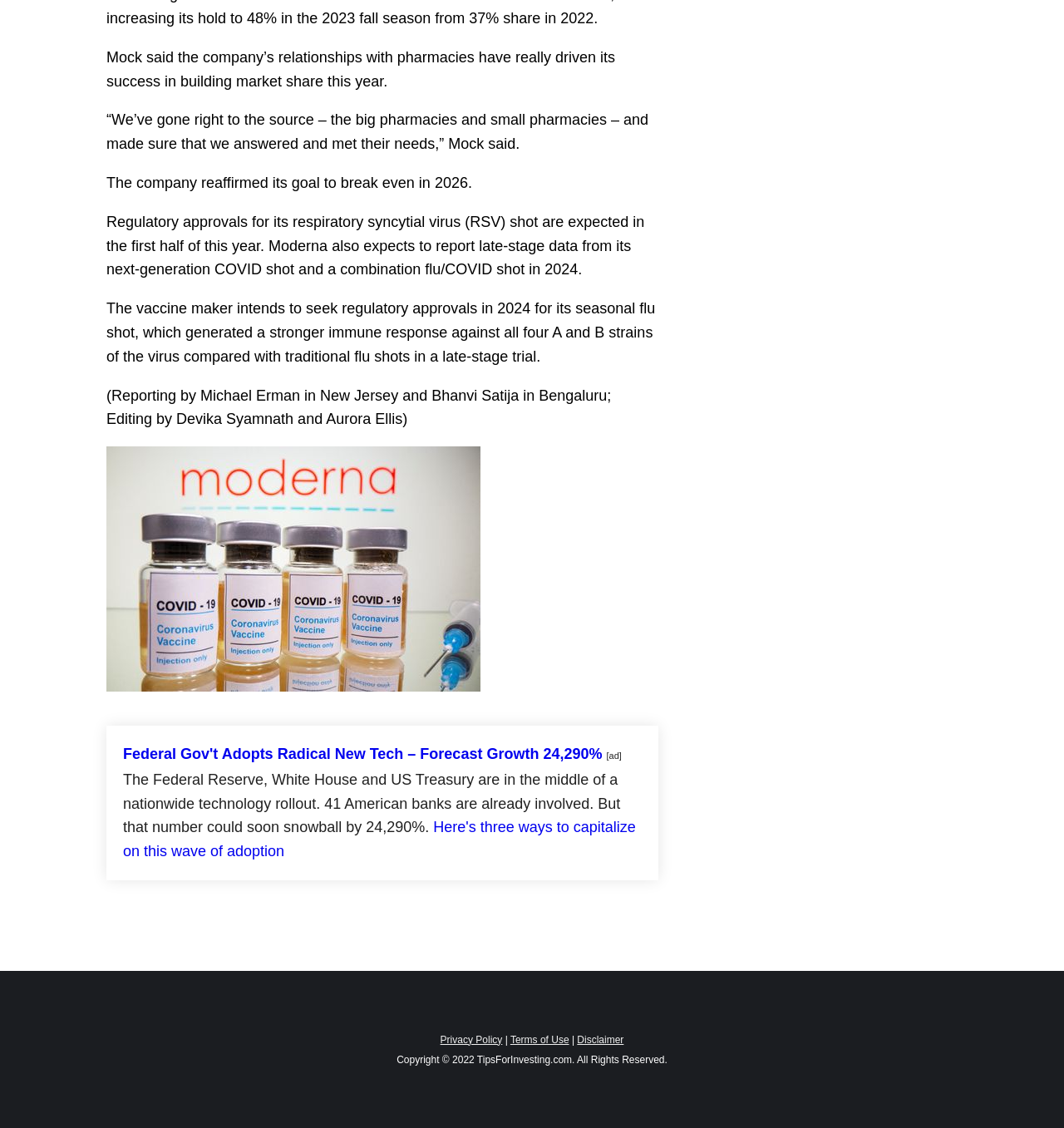Based on what you see in the screenshot, provide a thorough answer to this question: What is the goal of the company in 2026?

The company reaffirmed its goal to break even in 2026, as mentioned in the text 'The company reaffirmed its goal to break even in 2026.'